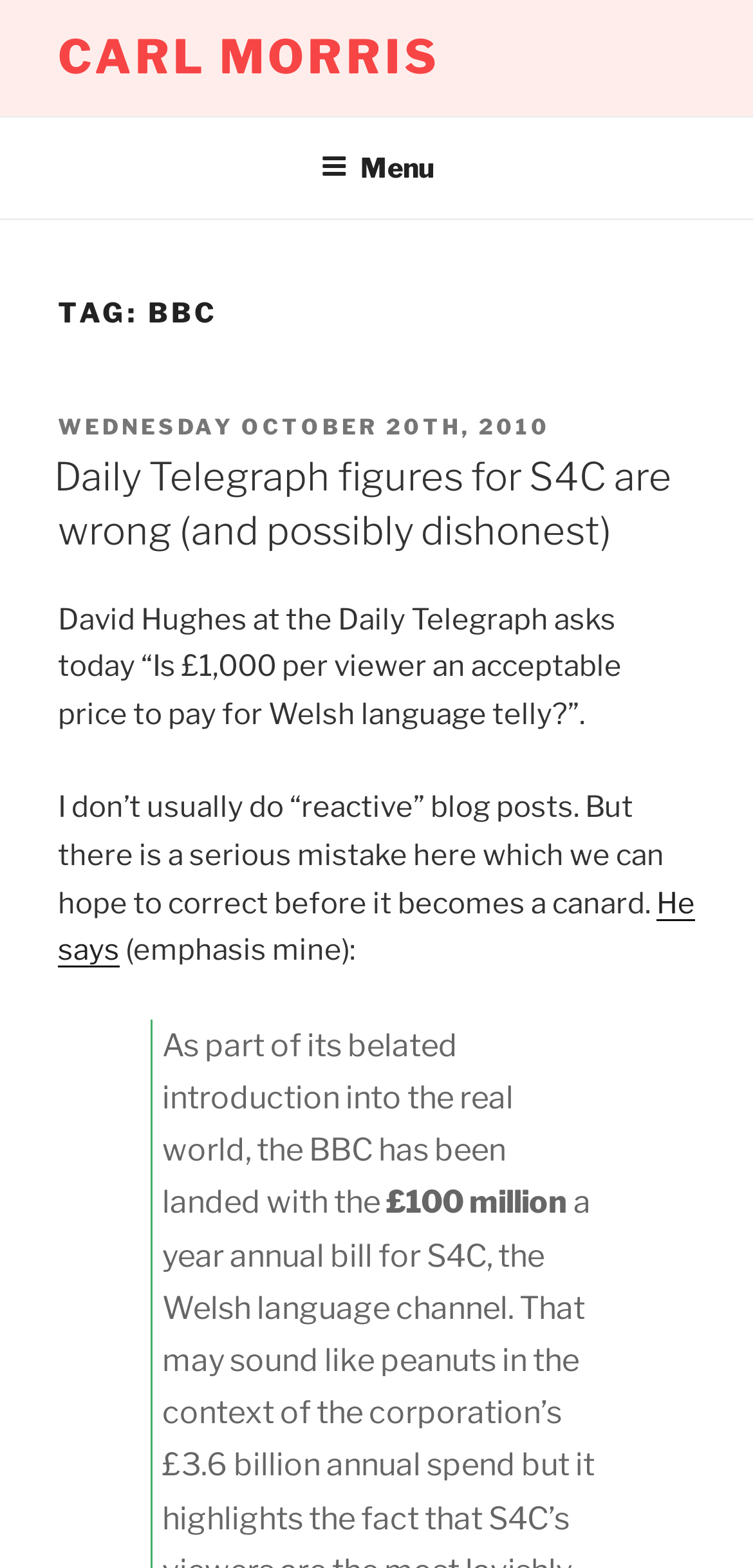What is the name of the newspaper mentioned?
Please craft a detailed and exhaustive response to the question.

The name 'Daily Telegraph' is mentioned in the heading 'Daily Telegraph figures for S4C are wrong (and possibly dishonest)' and in the text that follows, indicating that it is a newspaper being discussed.